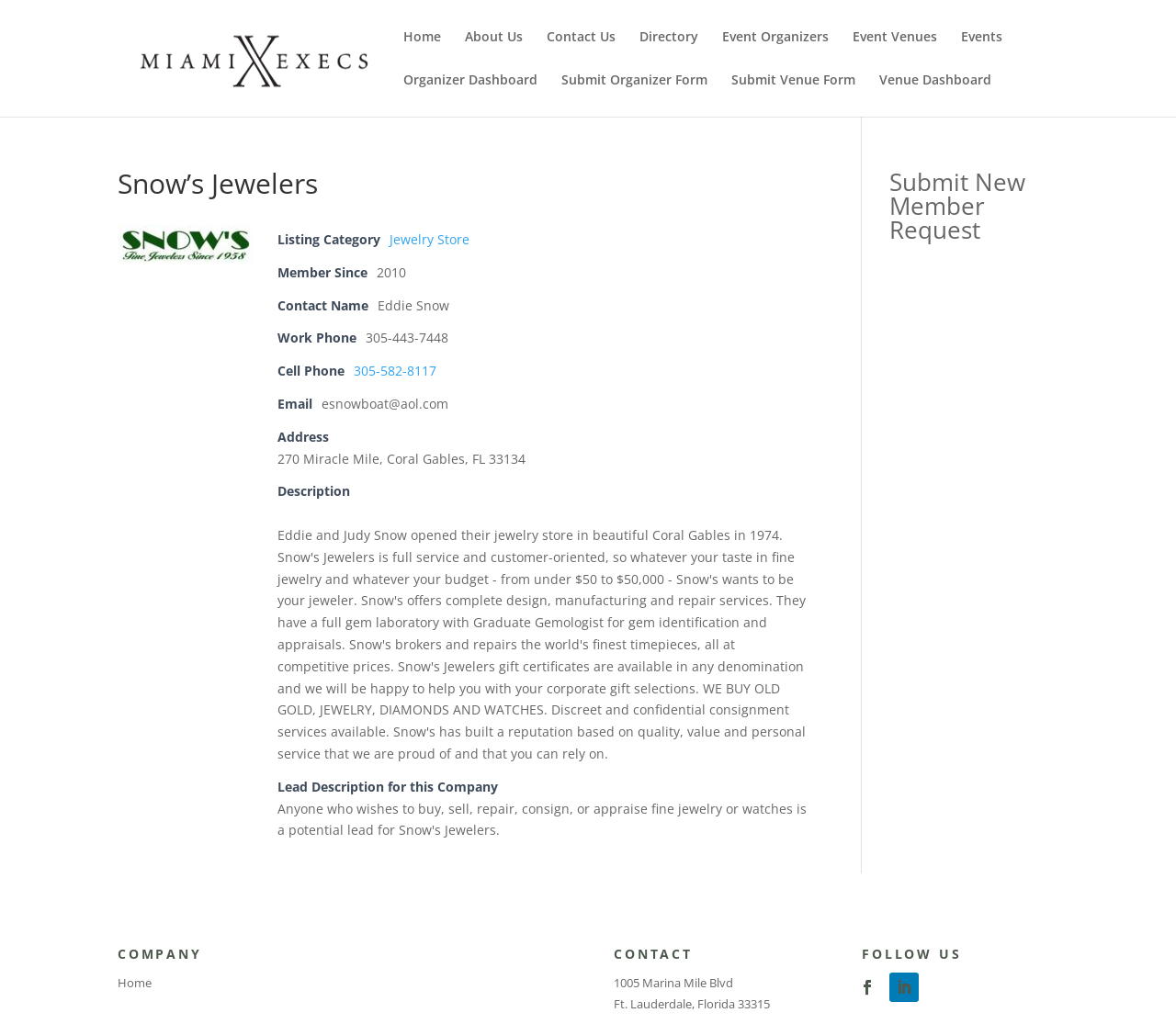Please locate the clickable area by providing the bounding box coordinates to follow this instruction: "Submit New Member Request".

[0.756, 0.161, 0.872, 0.24]